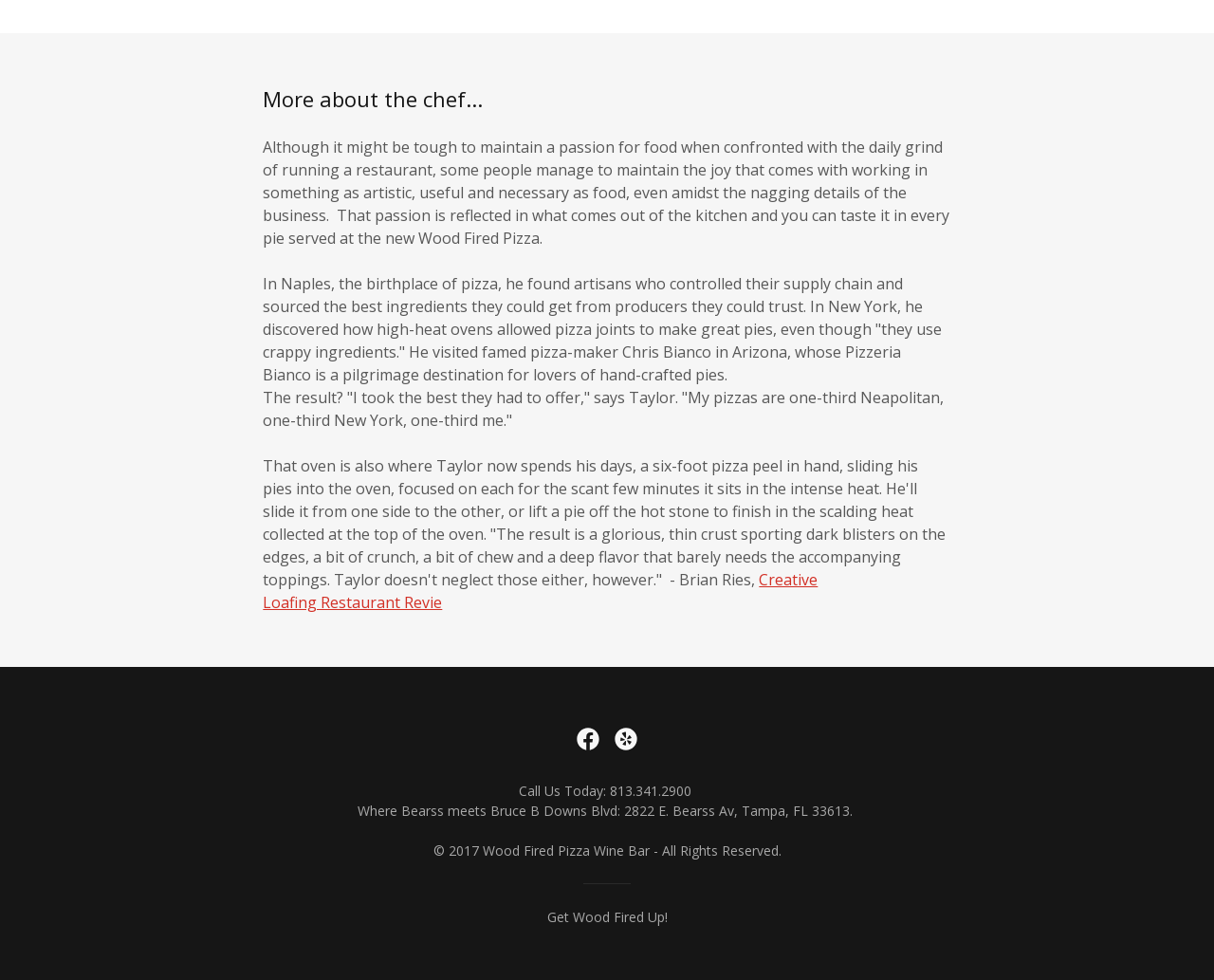What is the name of the publication that reviewed the restaurant?
Please provide a full and detailed response to the question.

The article mentions a review of the restaurant by Creative Loafing, a publication that wrote about the chef's passion for food and the unique flavor profile of his pizzas.